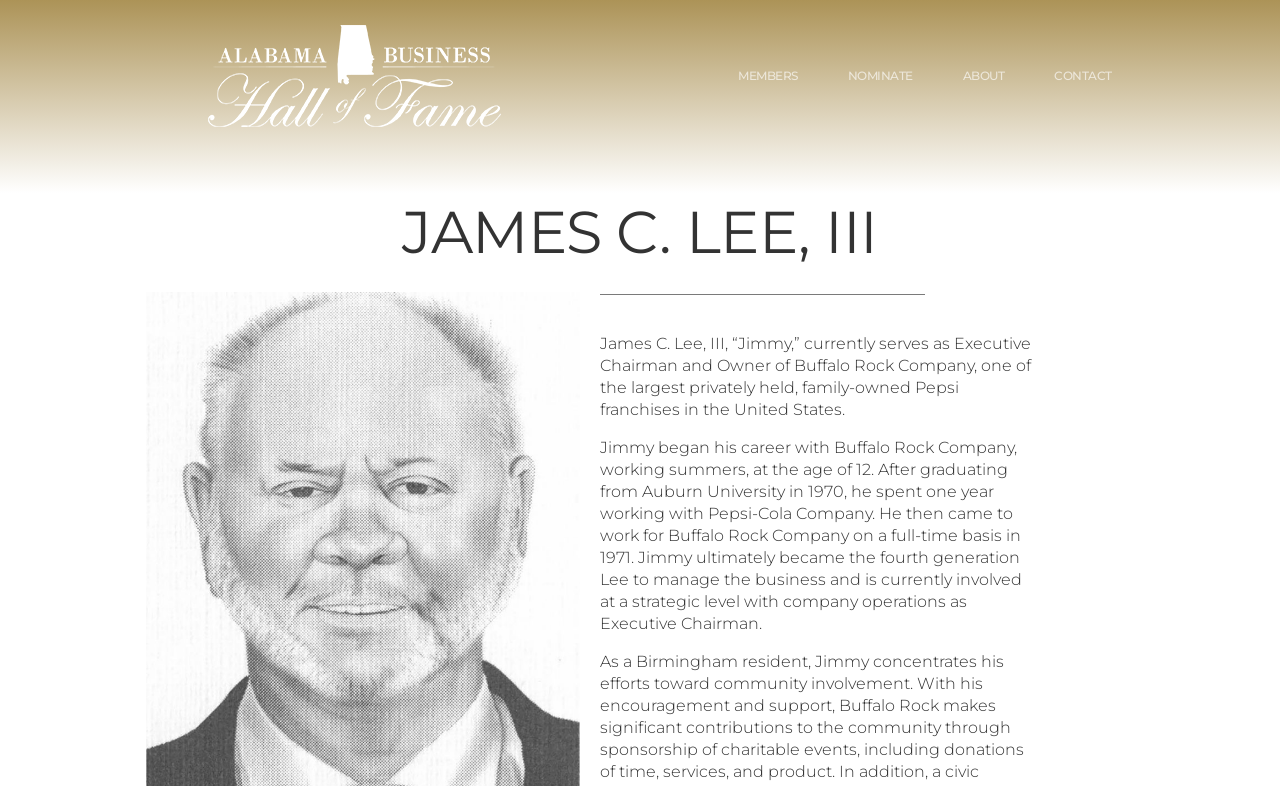Please respond to the question with a concise word or phrase:
What is the name of the company Jimmy is currently involved with?

Buffalo Rock Company